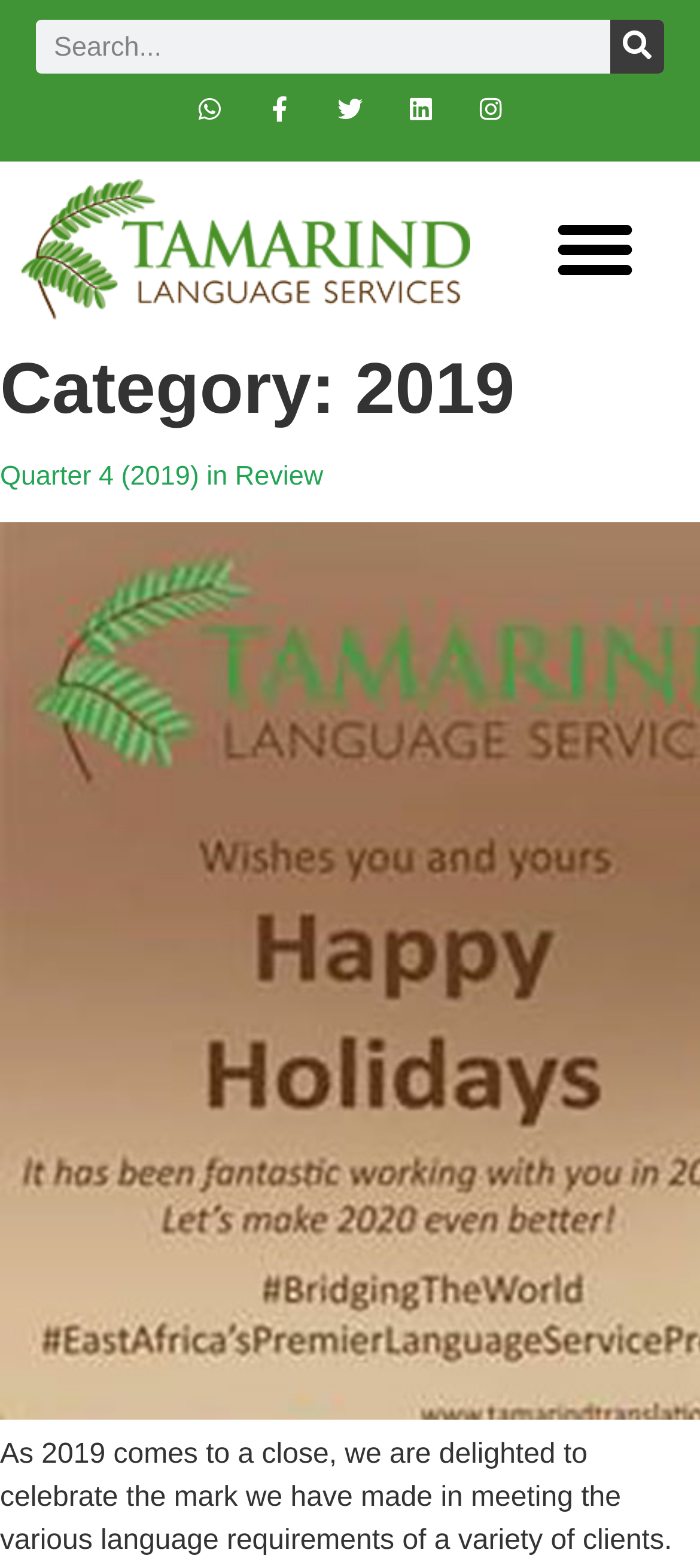Please examine the image and provide a detailed answer to the question: How many social media links are there?

I counted the number of social media links by looking at the links with icons, which are Whatsapp, Facebook-f, Twitter, Linkedin, and Instagram.